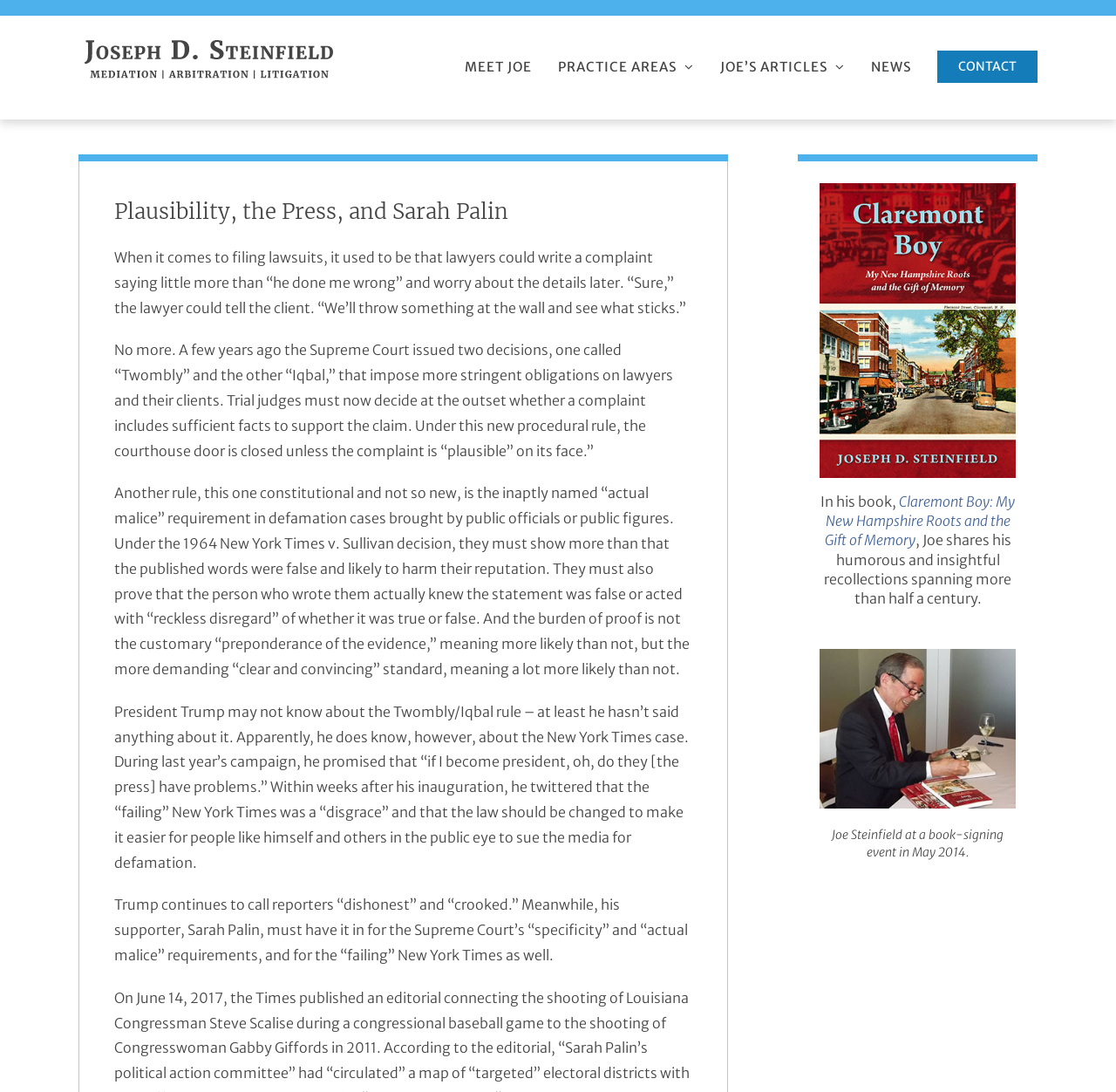Give a one-word or phrase response to the following question: What is the name of the attorney?

Joseph D. Steinfield